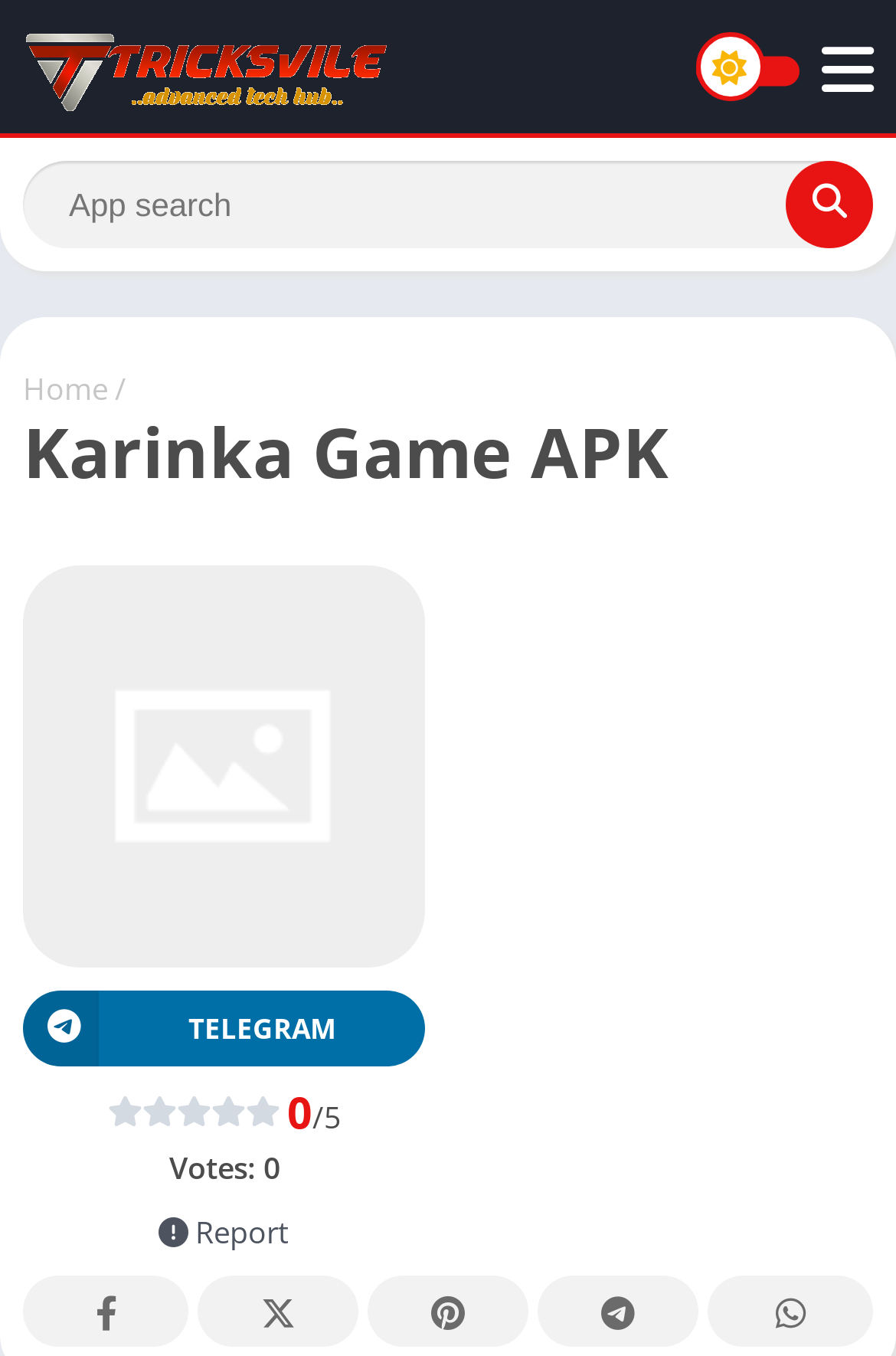Give the bounding box coordinates for the element described by: "aria-label="Search" name="s" placeholder="App search"".

[0.026, 0.119, 0.974, 0.183]